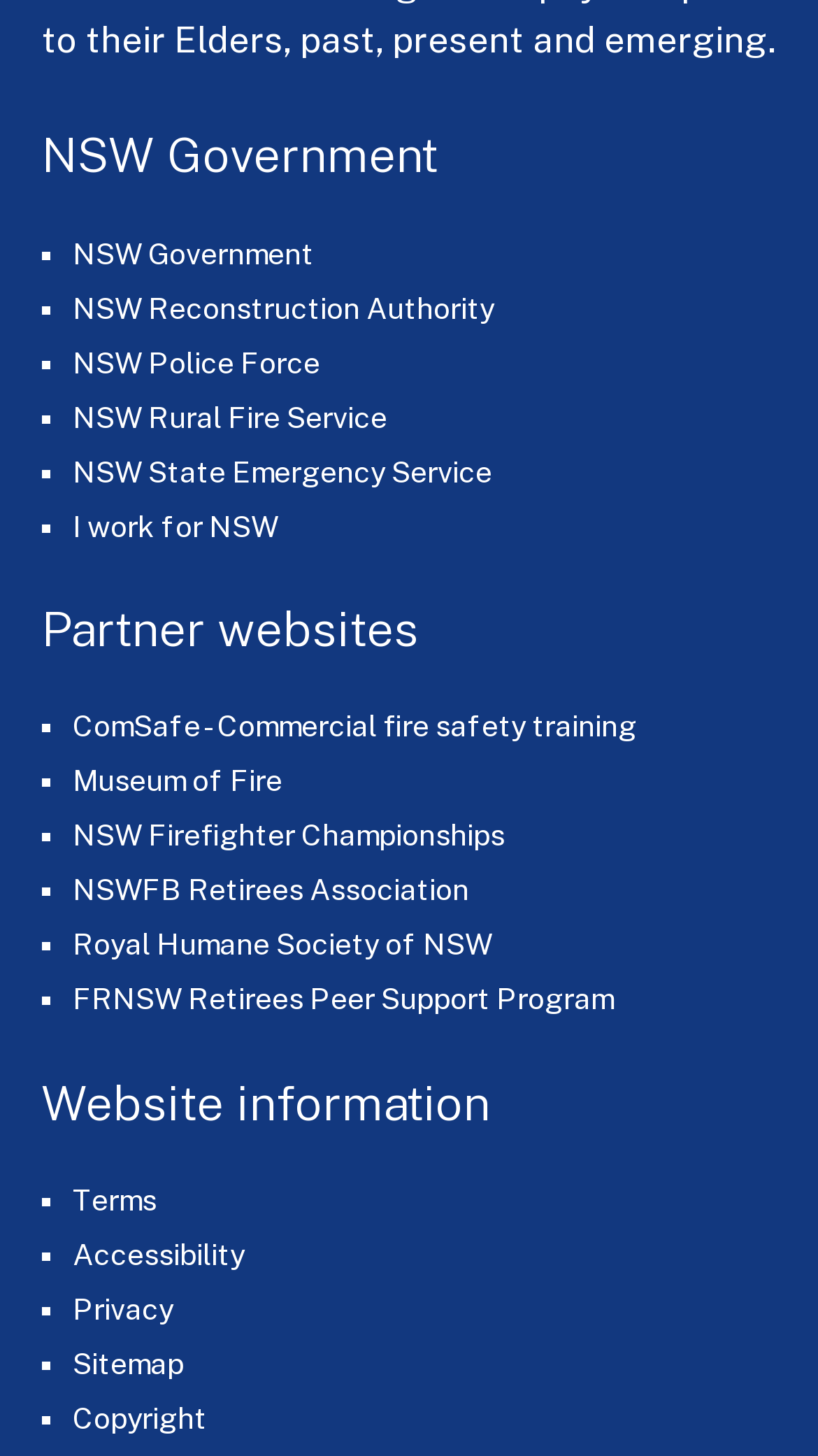Please identify the bounding box coordinates of where to click in order to follow the instruction: "Check NSW Firefighter Championships".

[0.088, 0.563, 0.617, 0.586]